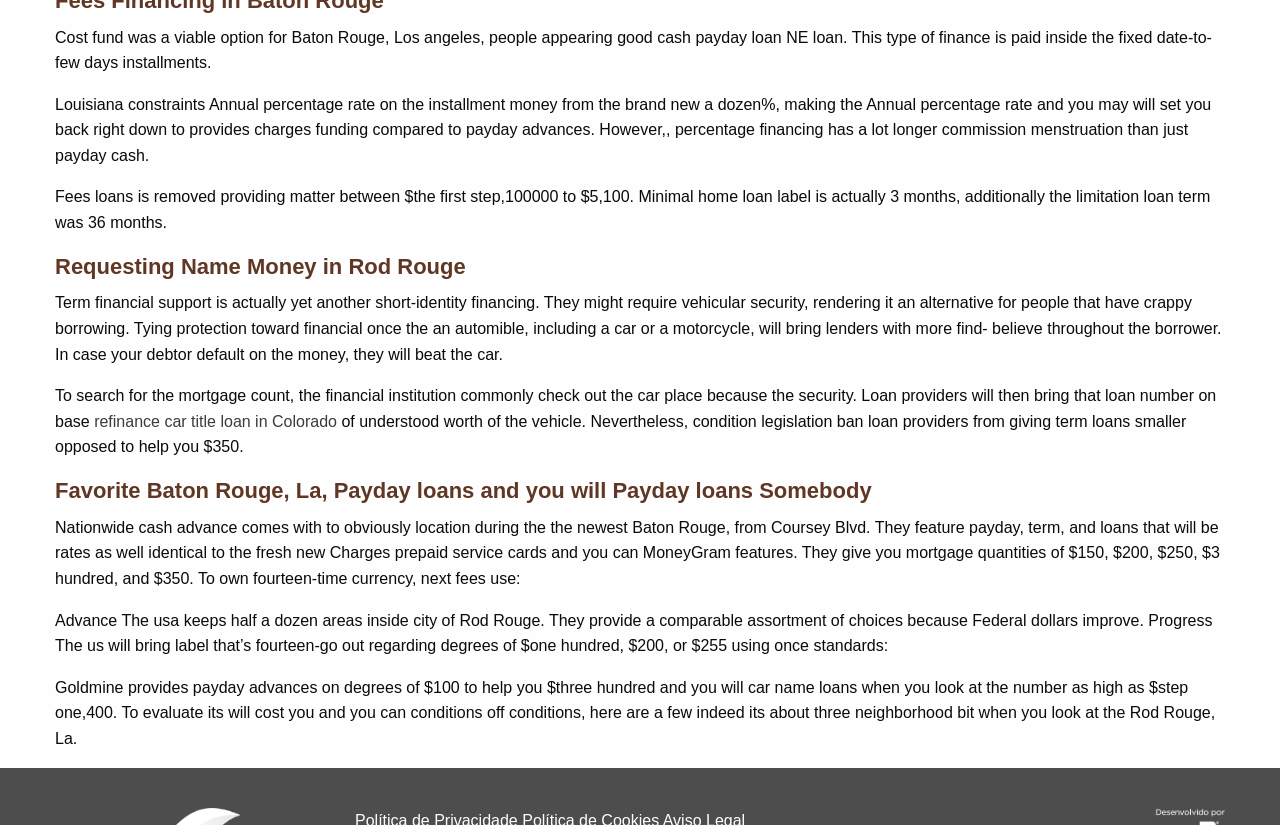What is the purpose of tying security to the loan as an automobile?
Using the visual information, respond with a single word or phrase.

to bring lenders more find-believe